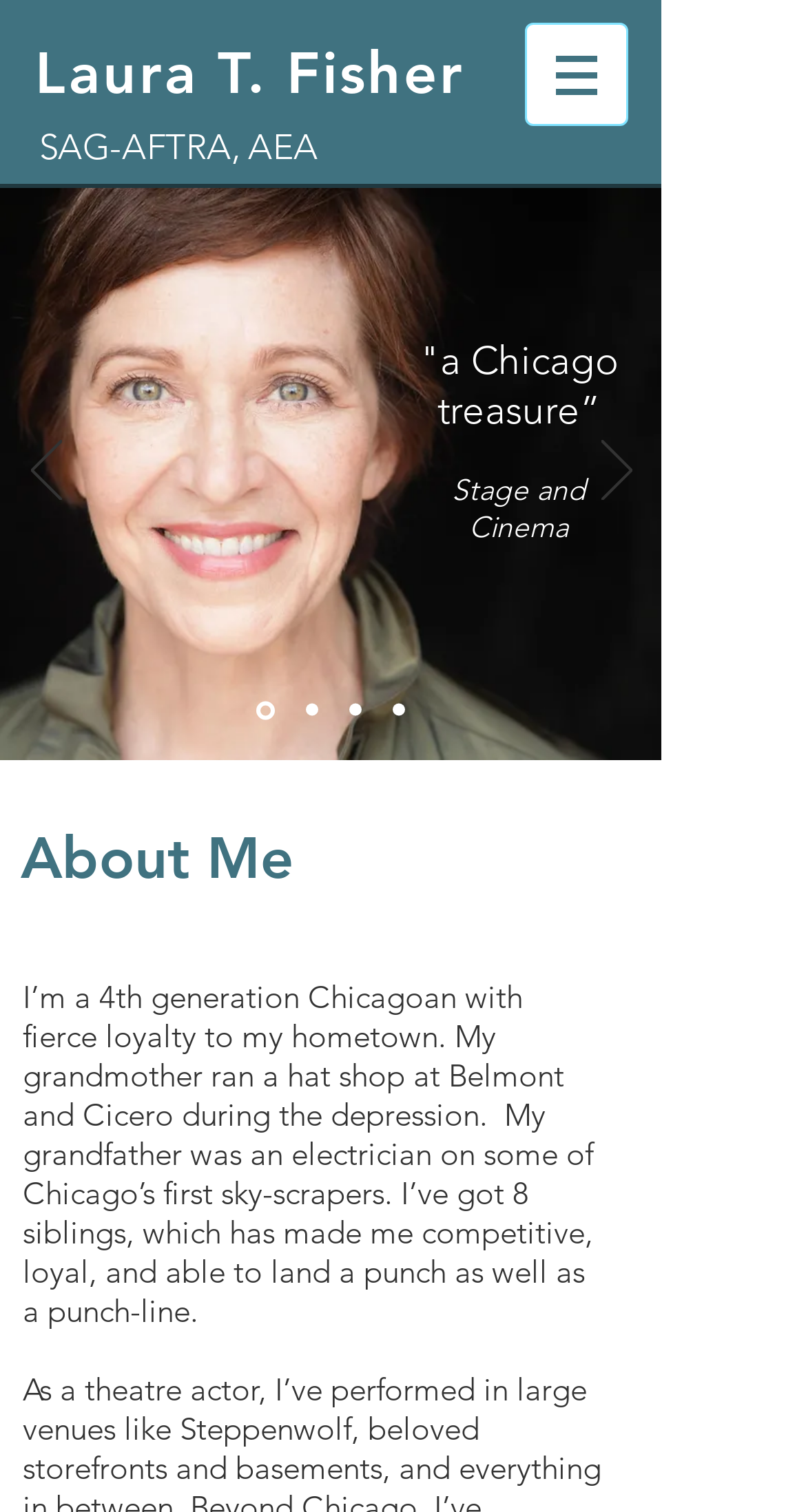Using the provided element description: "parent_node: "a Chicago treasure” aria-label="Previous"", identify the bounding box coordinates. The coordinates should be four floats between 0 and 1 in the order [left, top, right, bottom].

[0.037, 0.291, 0.076, 0.335]